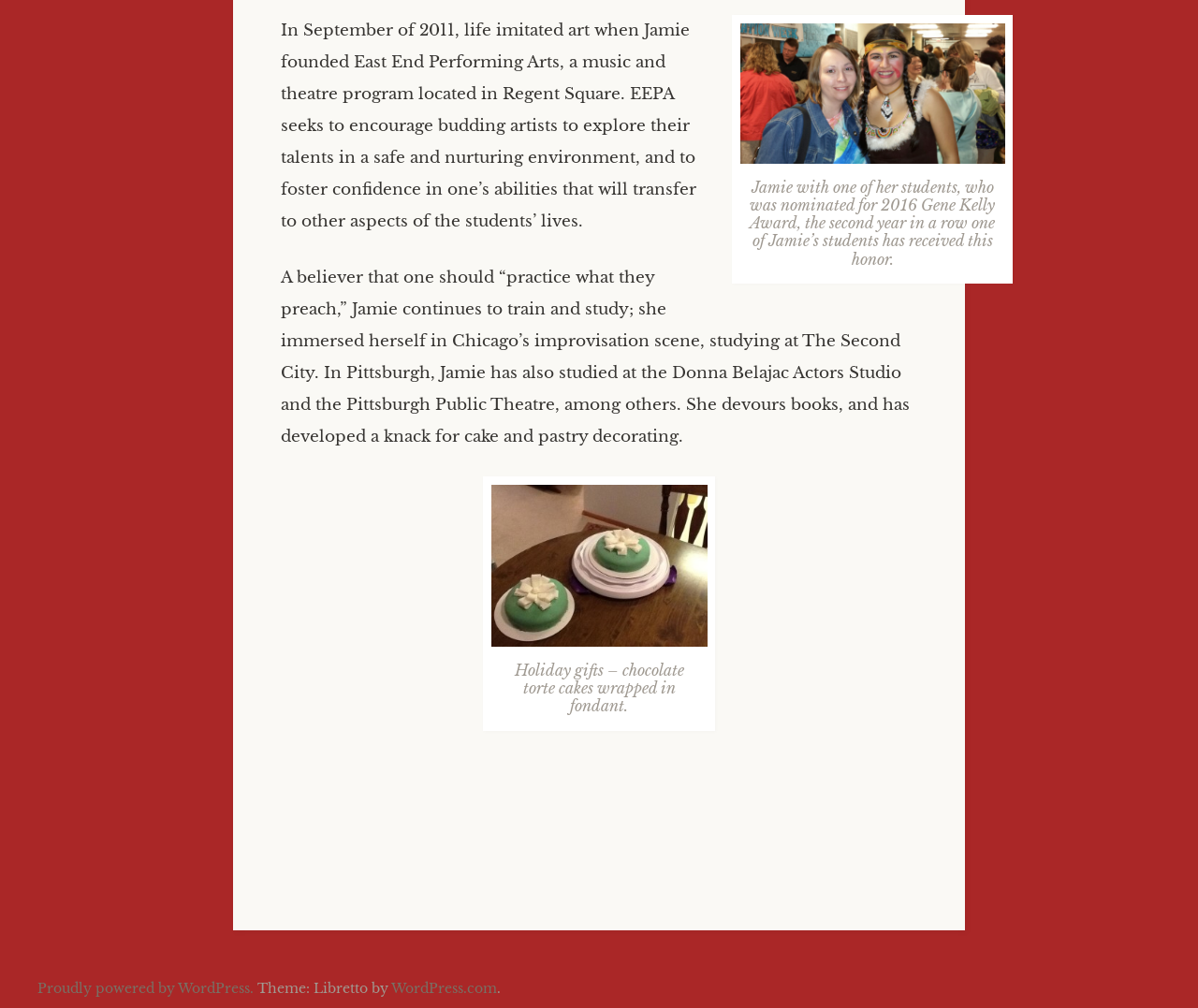Find the bounding box coordinates for the HTML element described as: "WordPress.com". The coordinates should consist of four float values between 0 and 1, i.e., [left, top, right, bottom].

[0.327, 0.972, 0.415, 0.989]